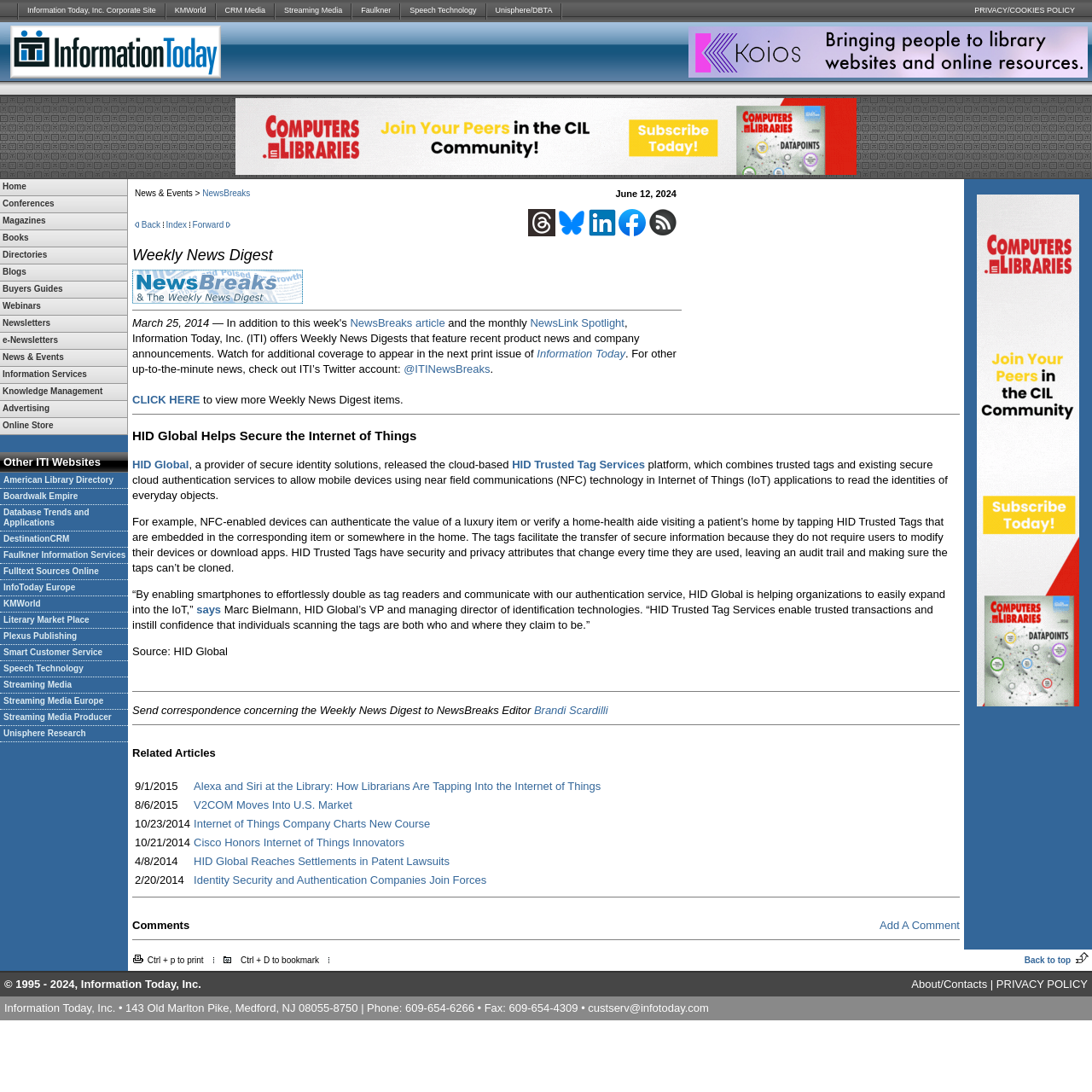How many sections are there in the top navigation bar?
Refer to the screenshot and respond with a concise word or phrase.

2